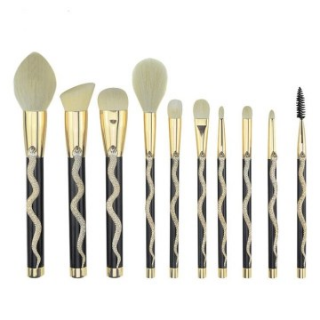What is the purpose of the finer detail brushes?
Using the information from the image, give a concise answer in one word or a short phrase.

For eyes and lips